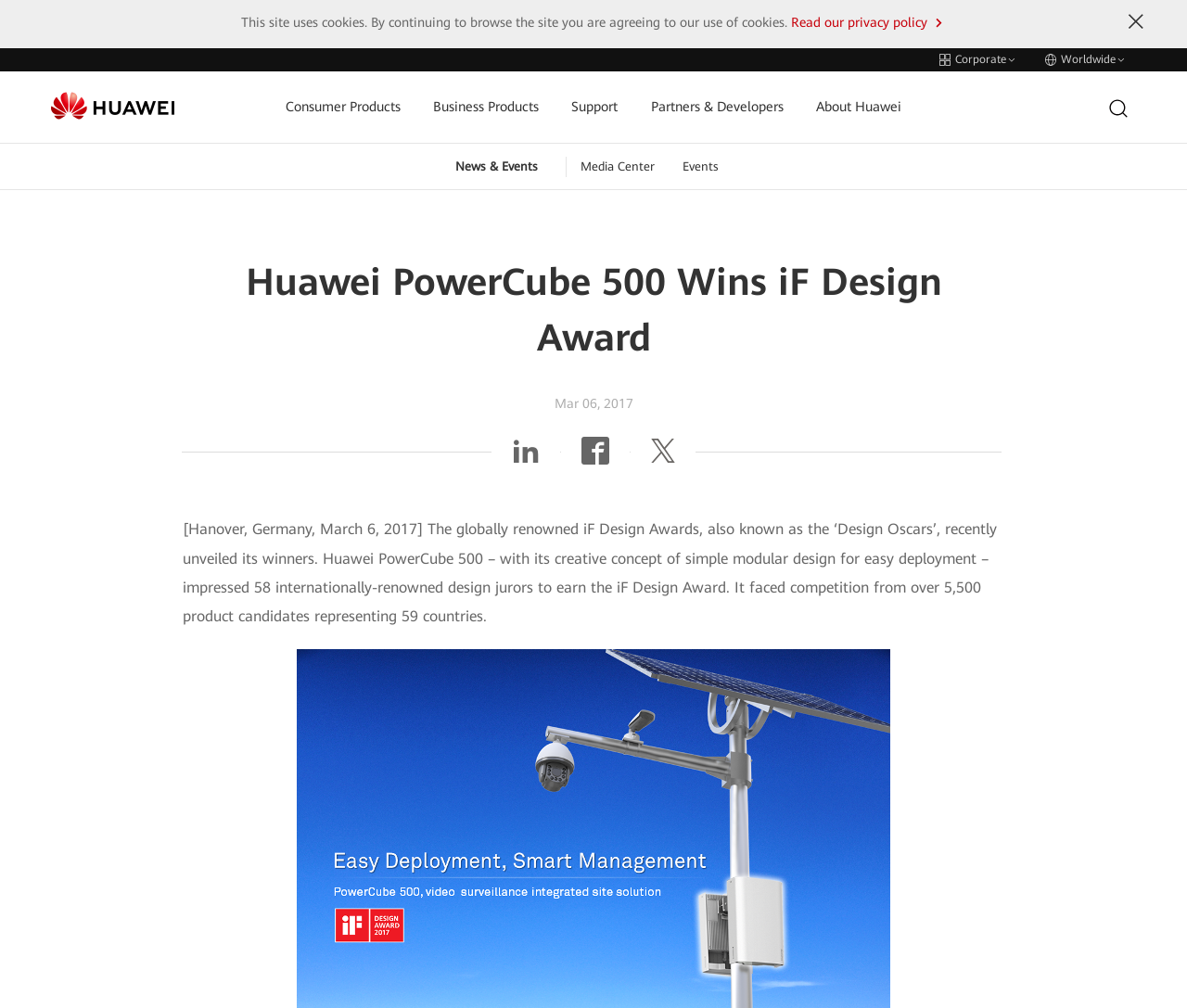Identify the bounding box of the UI element that matches this description: "News & Events".

[0.383, 0.155, 0.477, 0.175]